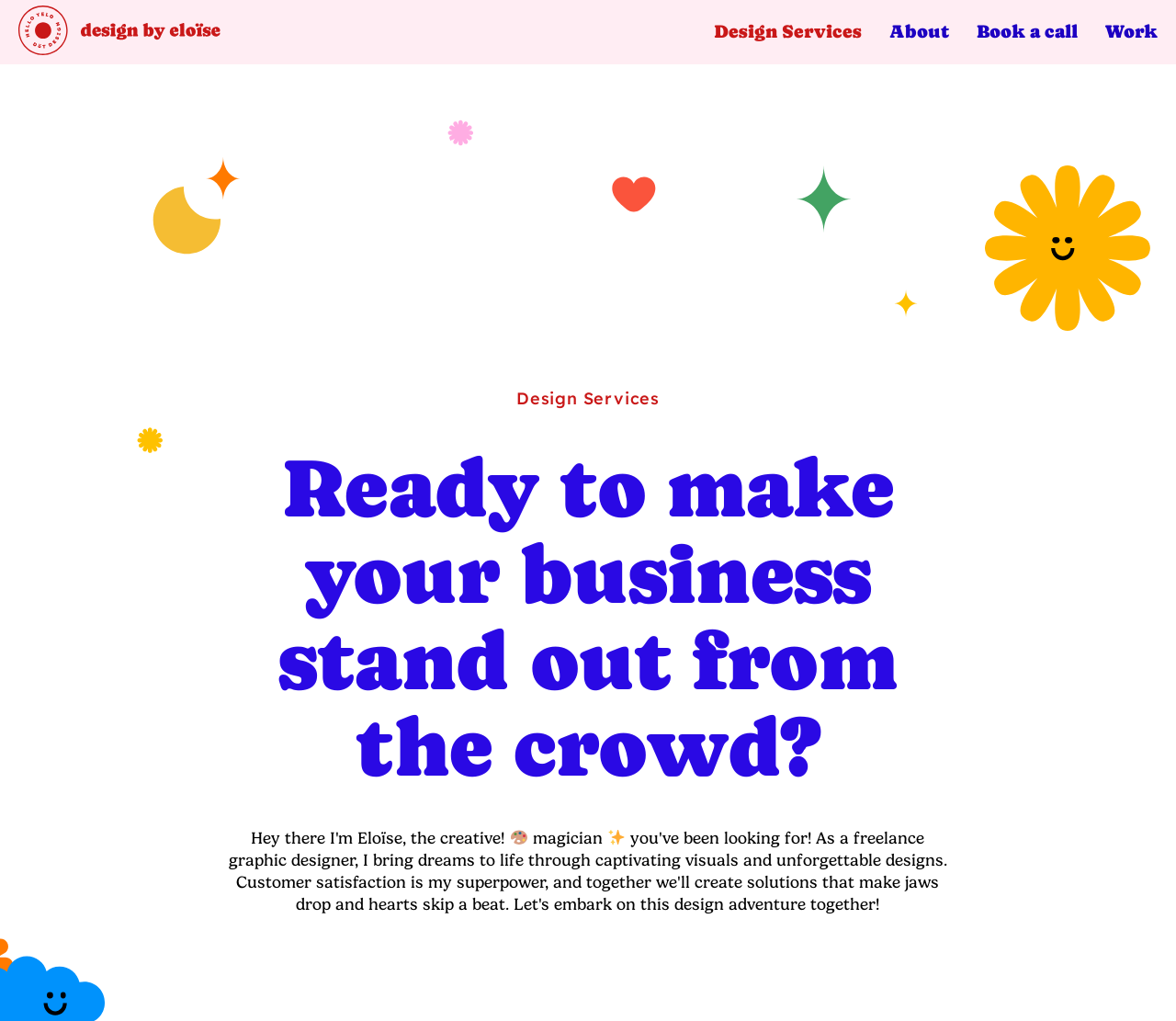Respond with a single word or phrase:
What is the theme of the graphic design services?

Business branding